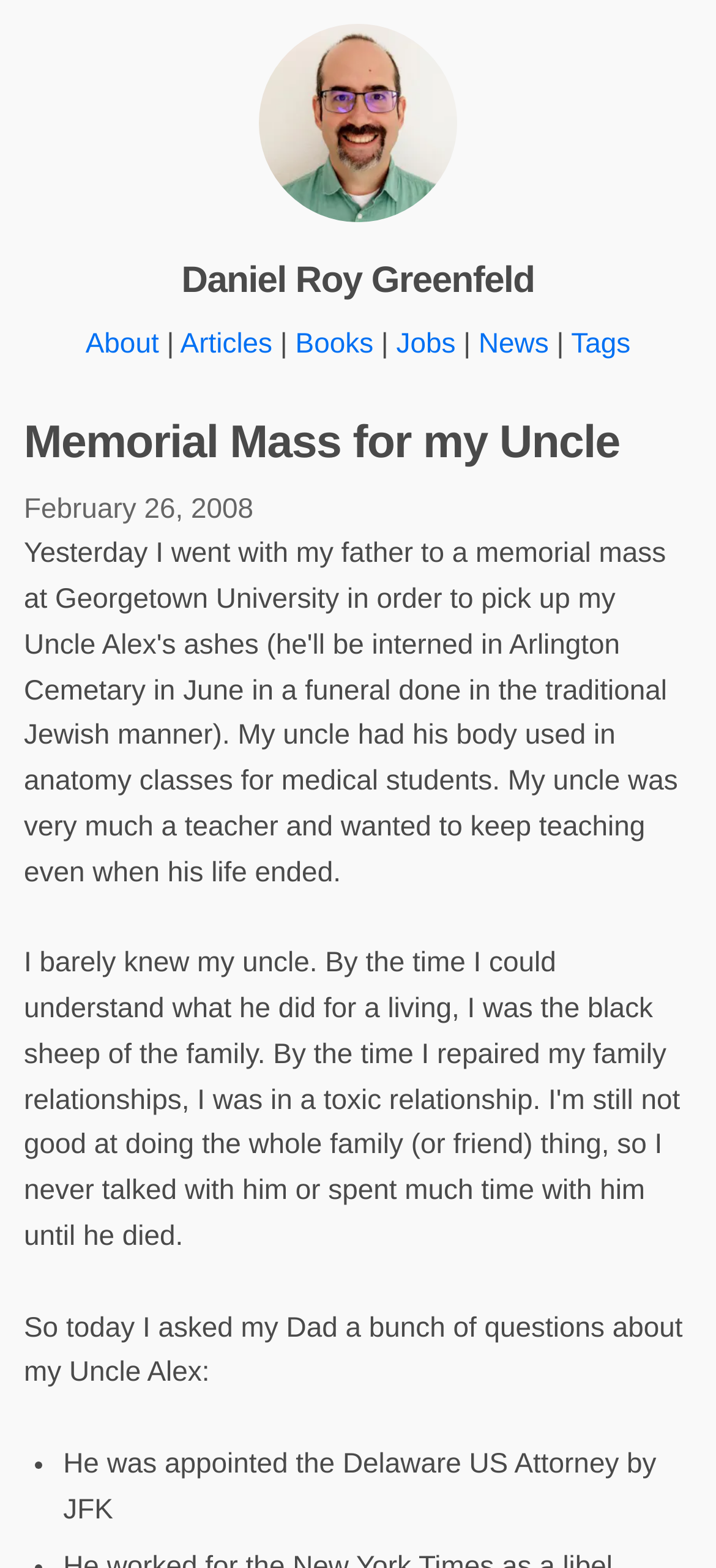Who appointed the uncle as US Attorney?
Give a one-word or short-phrase answer derived from the screenshot.

JFK